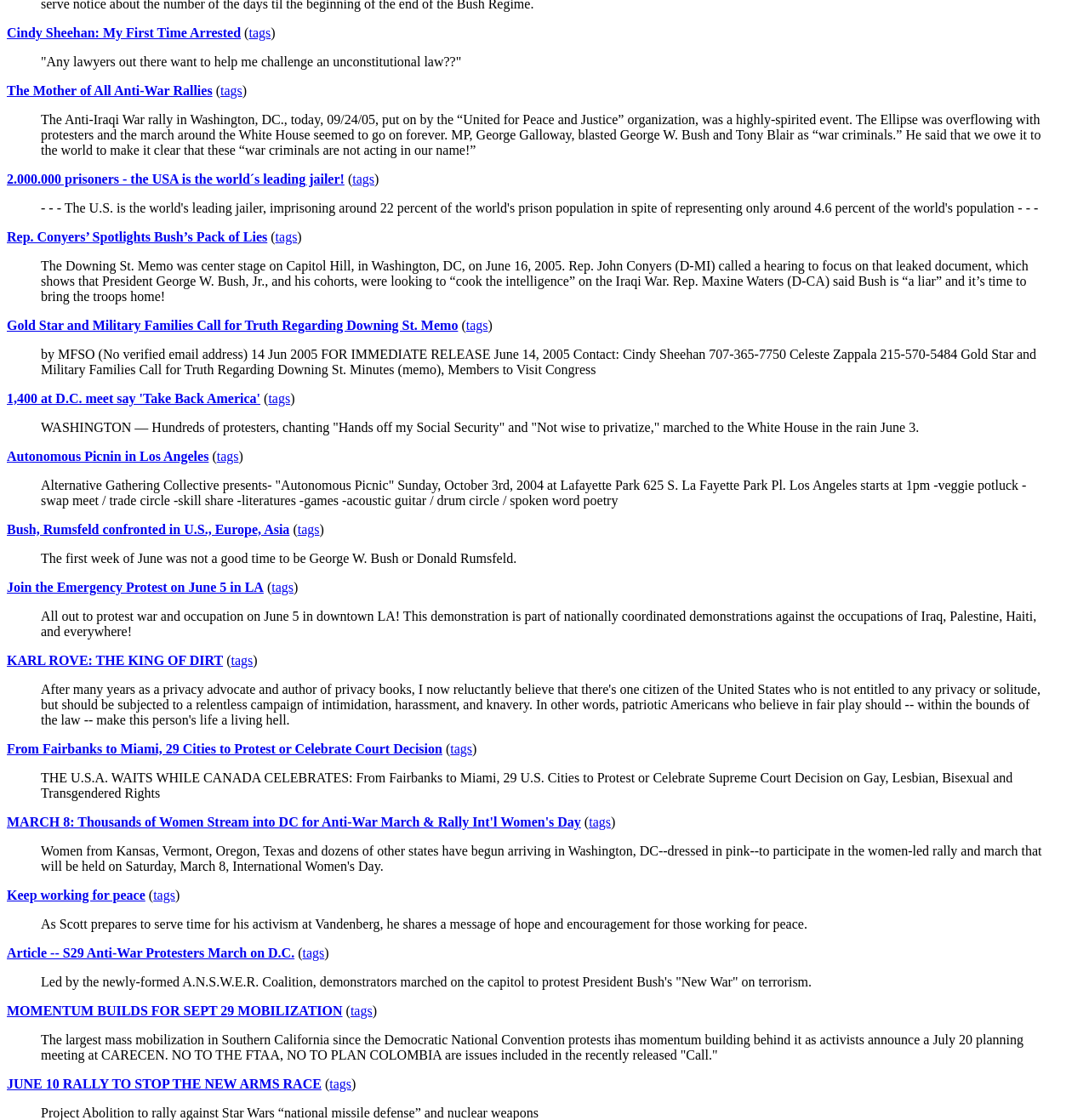Provide a brief response to the question below using a single word or phrase: 
What is the tone of the article 'The Anti-Iraqi War rally in Washington, DC., today, 09/24/05...'?

Critical